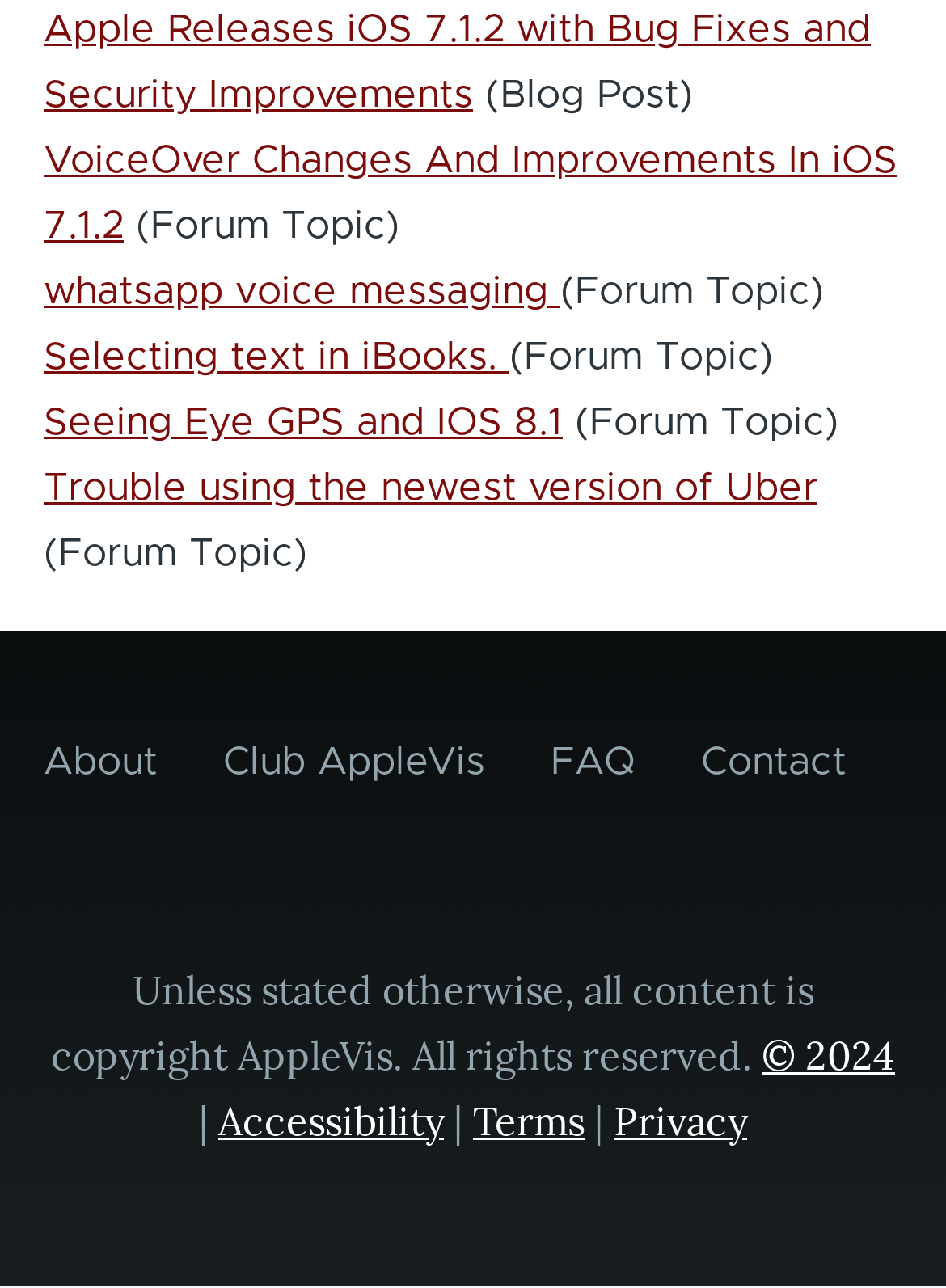Find and provide the bounding box coordinates for the UI element described here: "Terms". The coordinates should be given as four float numbers between 0 and 1: [left, top, right, bottom].

[0.5, 0.851, 0.618, 0.889]